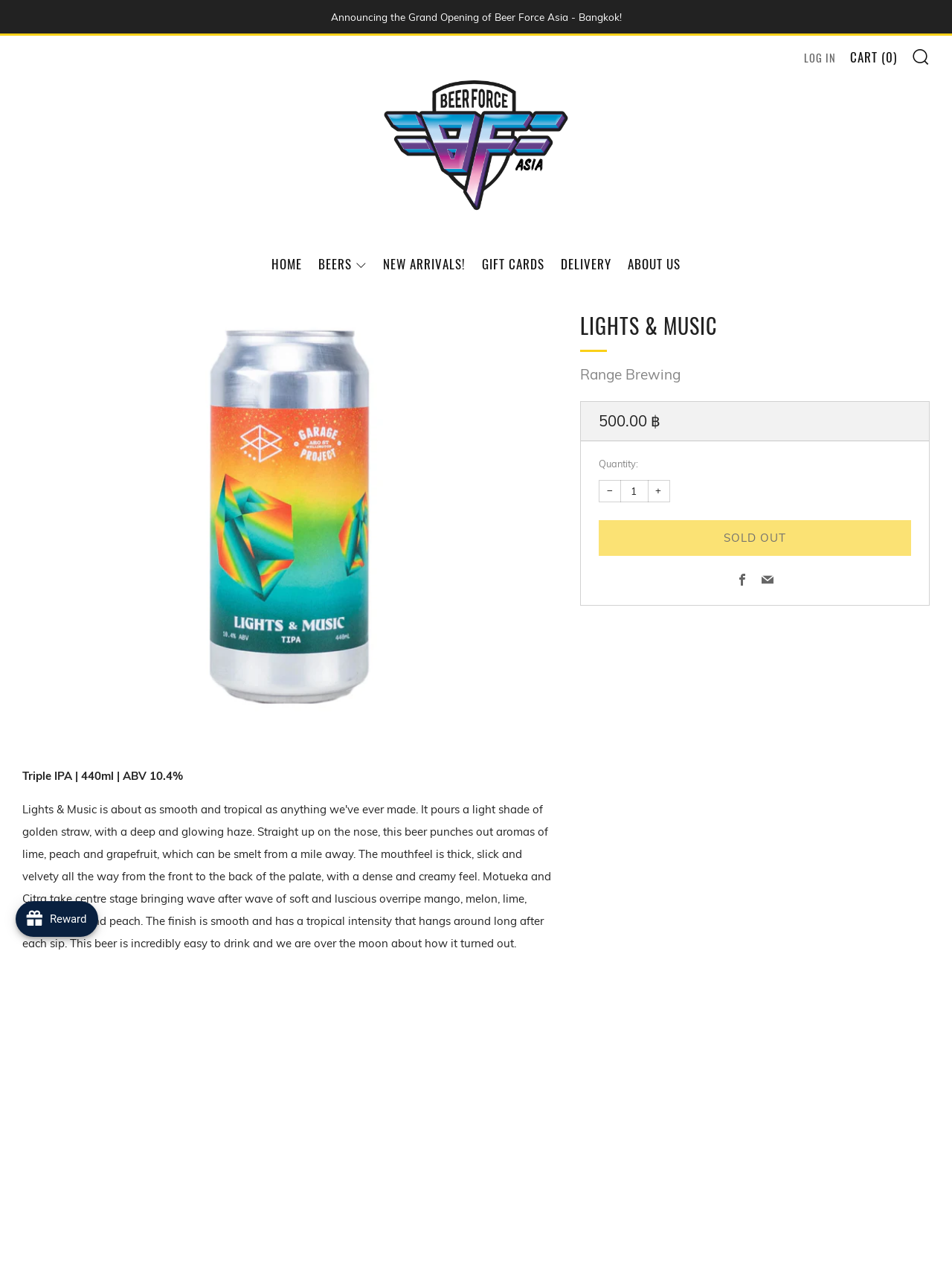Identify the bounding box coordinates for the UI element described as: "New Arrivals!". The coordinates should be provided as four floats between 0 and 1: [left, top, right, bottom].

[0.402, 0.199, 0.489, 0.218]